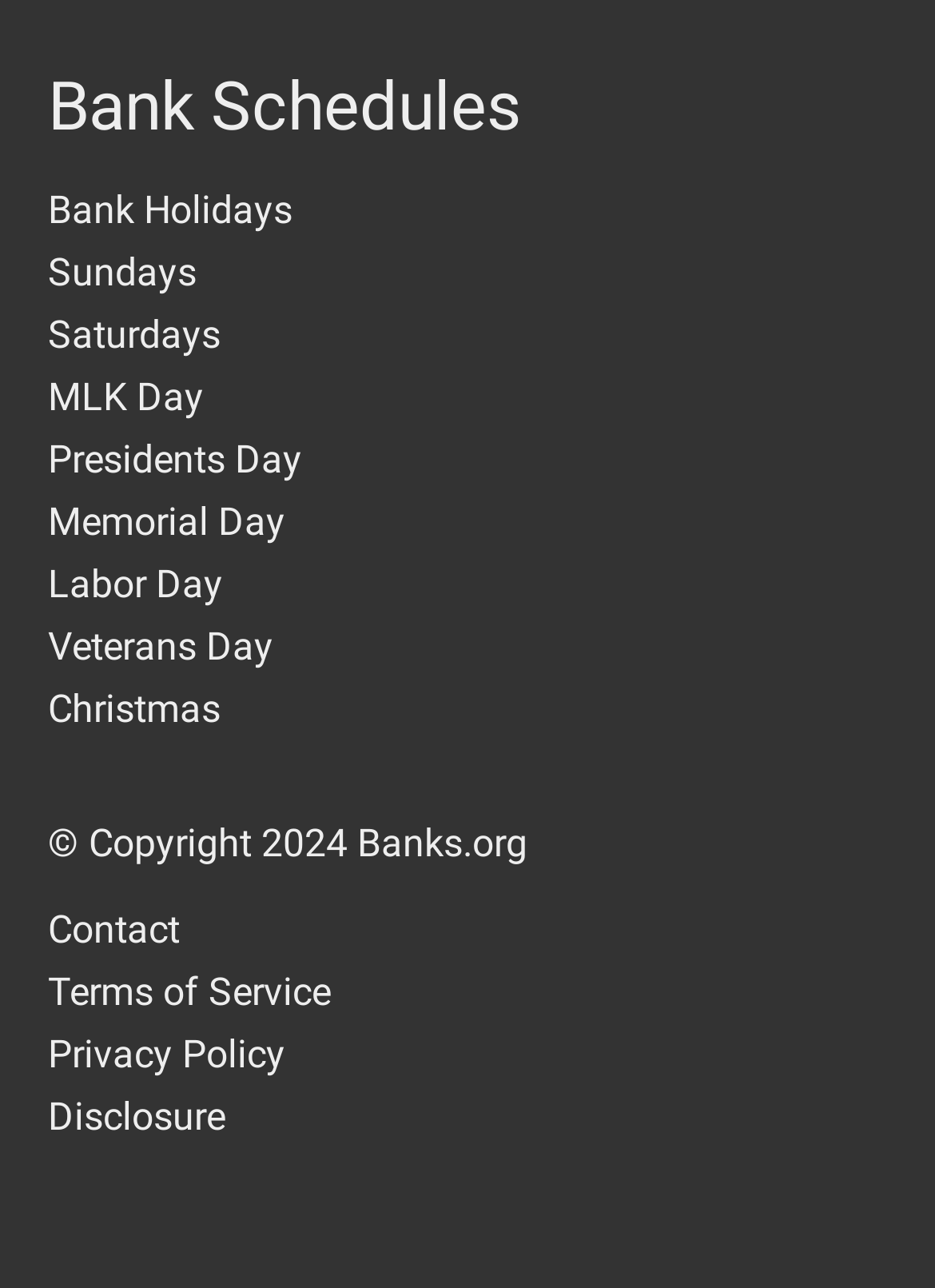Pinpoint the bounding box coordinates of the element that must be clicked to accomplish the following instruction: "Go to Contact page". The coordinates should be in the format of four float numbers between 0 and 1, i.e., [left, top, right, bottom].

[0.051, 0.704, 0.192, 0.74]